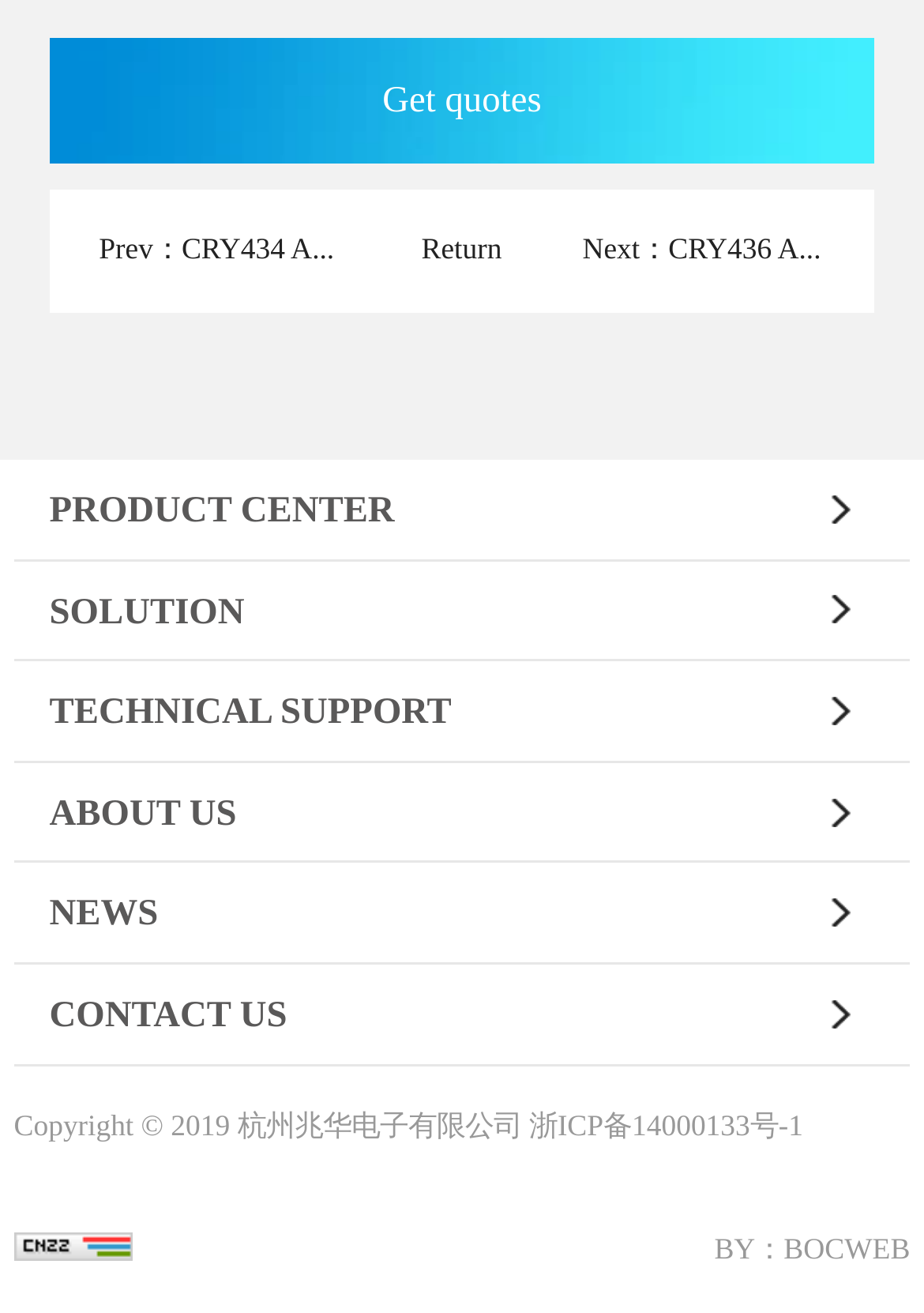Provide a one-word or short-phrase answer to the question:
What is the link at the bottom right corner of the webpage?

BY：BOCWEB